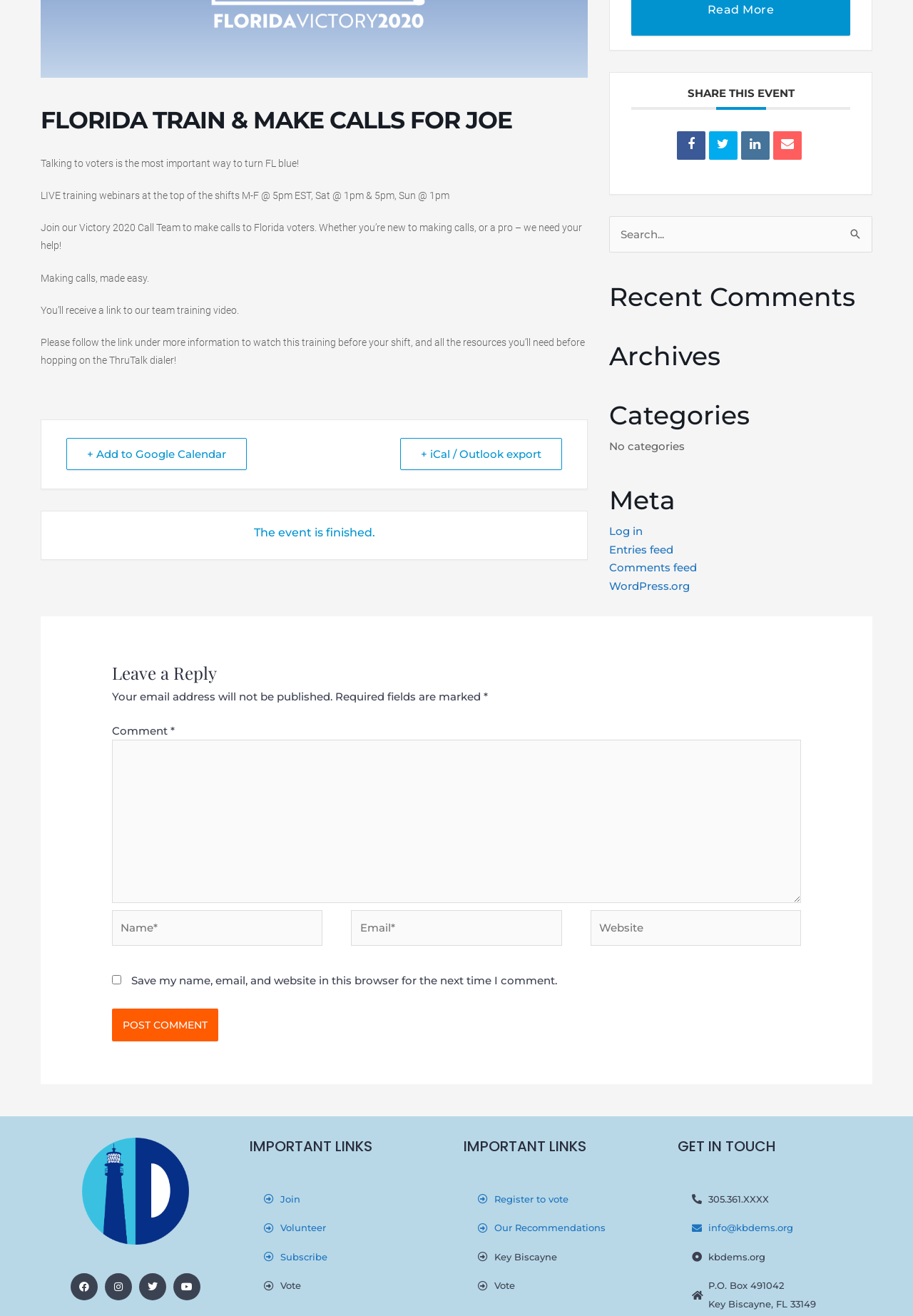Find the bounding box coordinates for the HTML element described as: "parent_node: Search for: value="Search"". The coordinates should consist of four float values between 0 and 1, i.e., [left, top, right, bottom].

[0.912, 0.164, 0.948, 0.185]